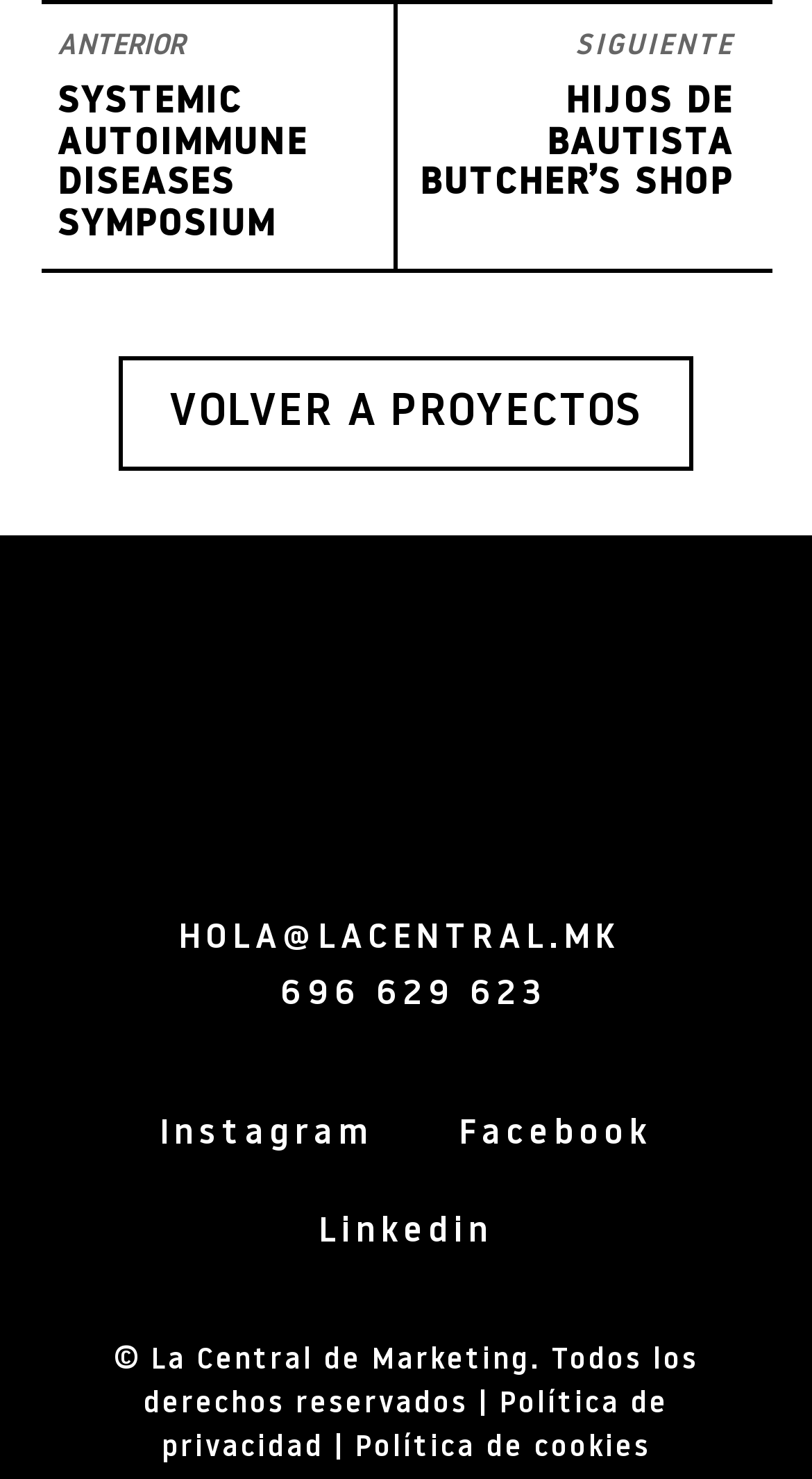How many social media links are there?
Please use the image to provide an in-depth answer to the question.

I counted the number of social media links by looking at the links with text 'Instagram', 'Facebook', and 'Linkedin' which are located at coordinates [0.197, 0.756, 0.461, 0.779], [0.565, 0.756, 0.803, 0.779], and [0.392, 0.822, 0.608, 0.846] respectively.